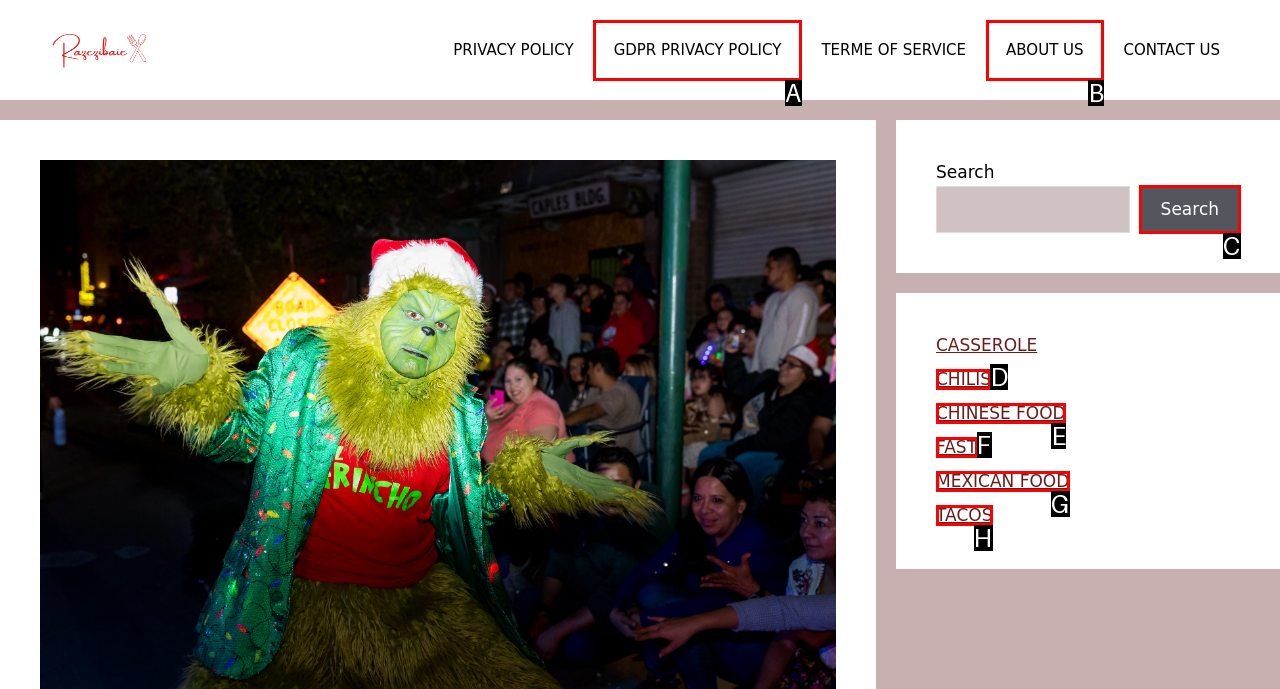Choose the option that best matches the element: TACOS
Respond with the letter of the correct option.

H